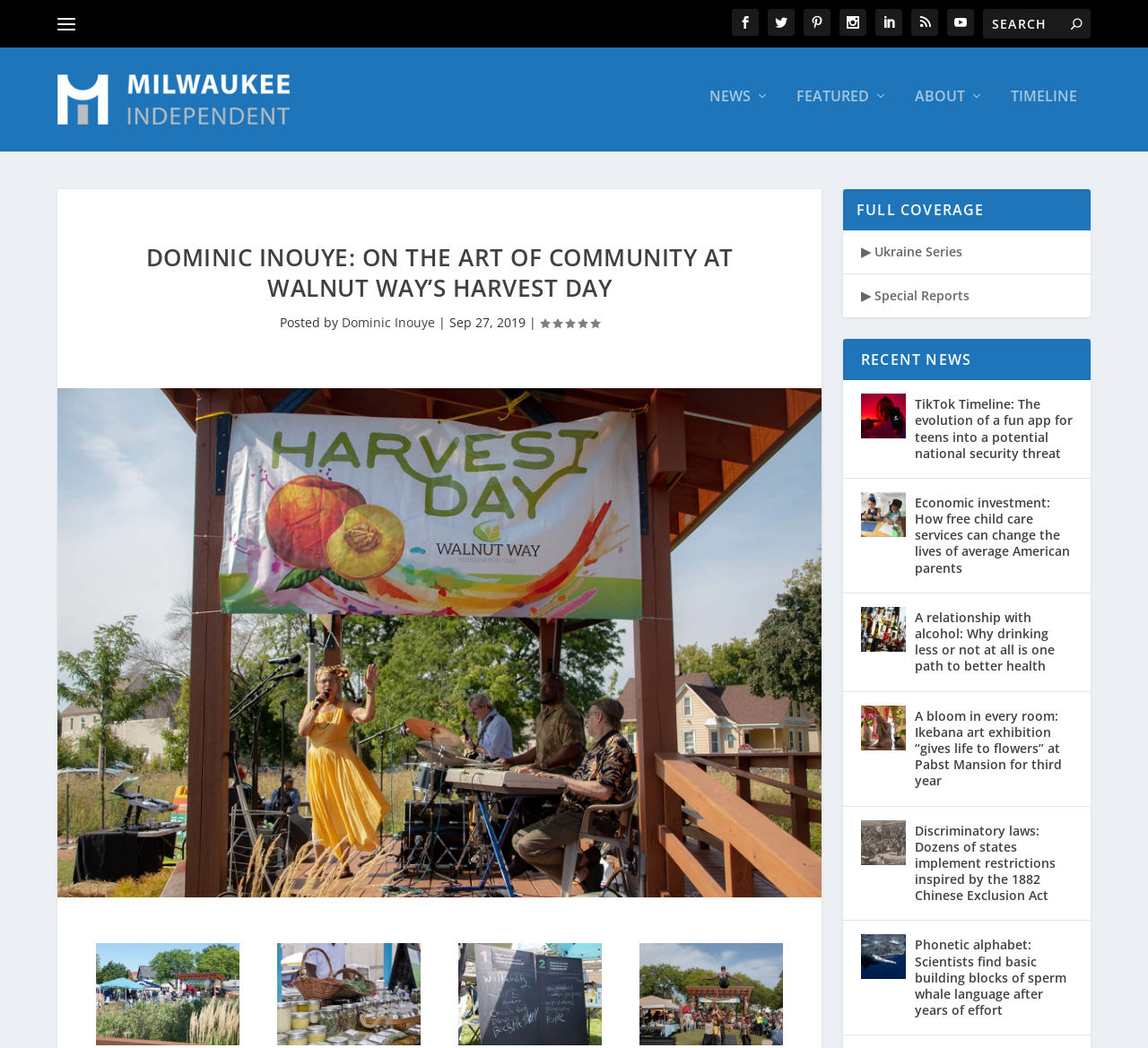Using the webpage screenshot, locate the HTML element that fits the following description and provide its bounding box: "Dominic Inouye".

[0.298, 0.305, 0.379, 0.321]